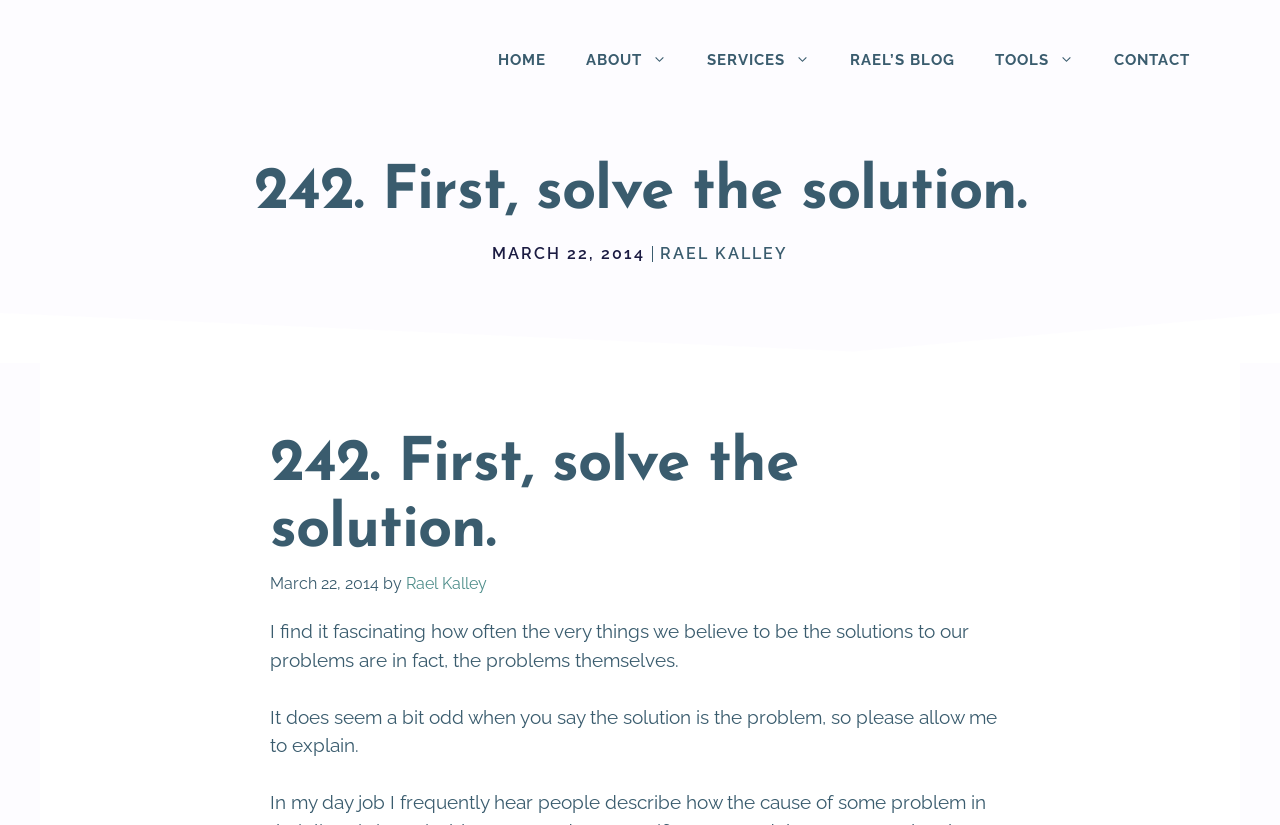What is the name of the author of the article?
Utilize the image to construct a detailed and well-explained answer.

The author's name can be found in the article section, where it says 'by Rael Kalley'.